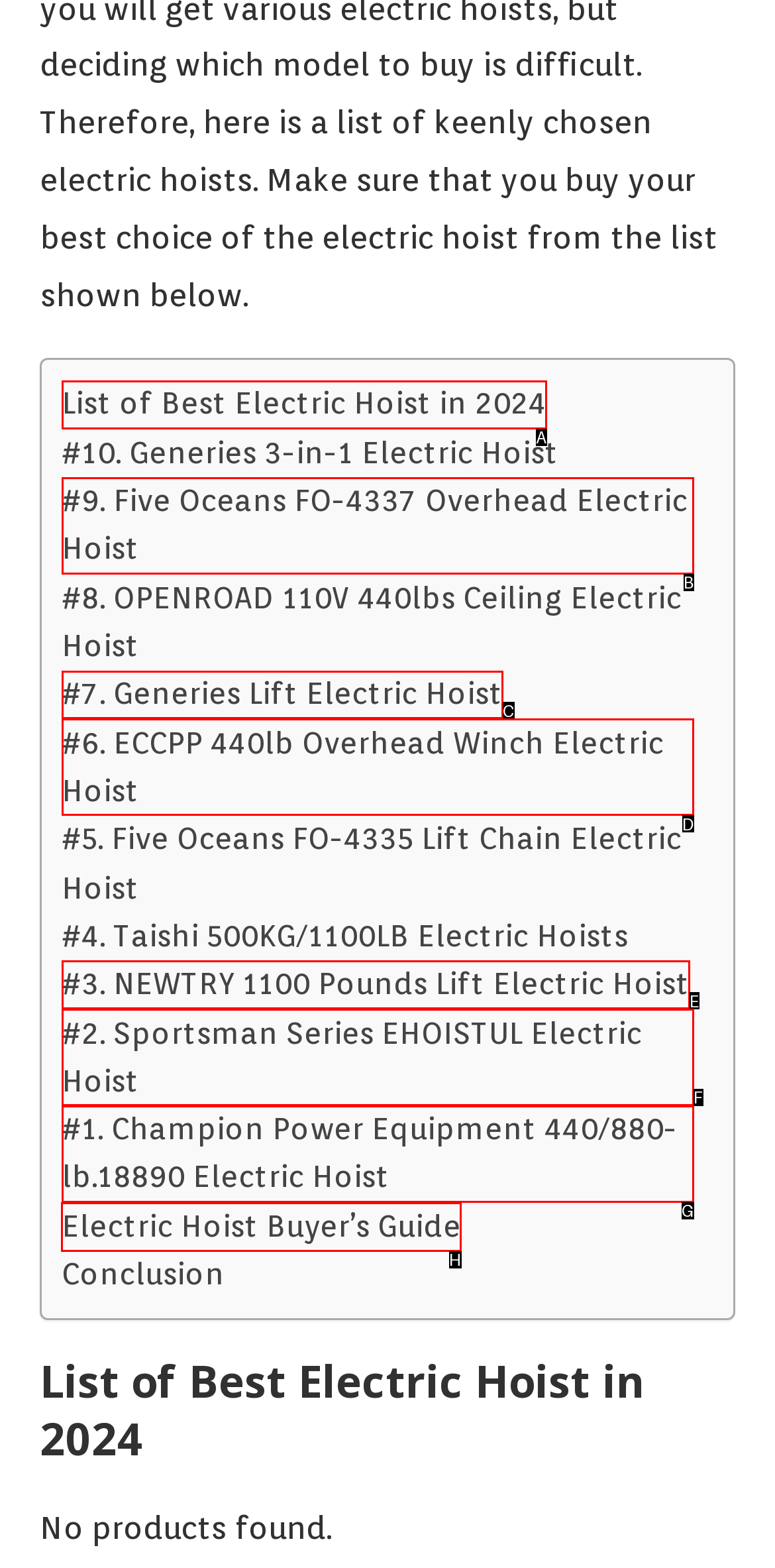Identify which HTML element should be clicked to fulfill this instruction: Read the Electric Hoist Buyer’s Guide Reply with the correct option's letter.

H